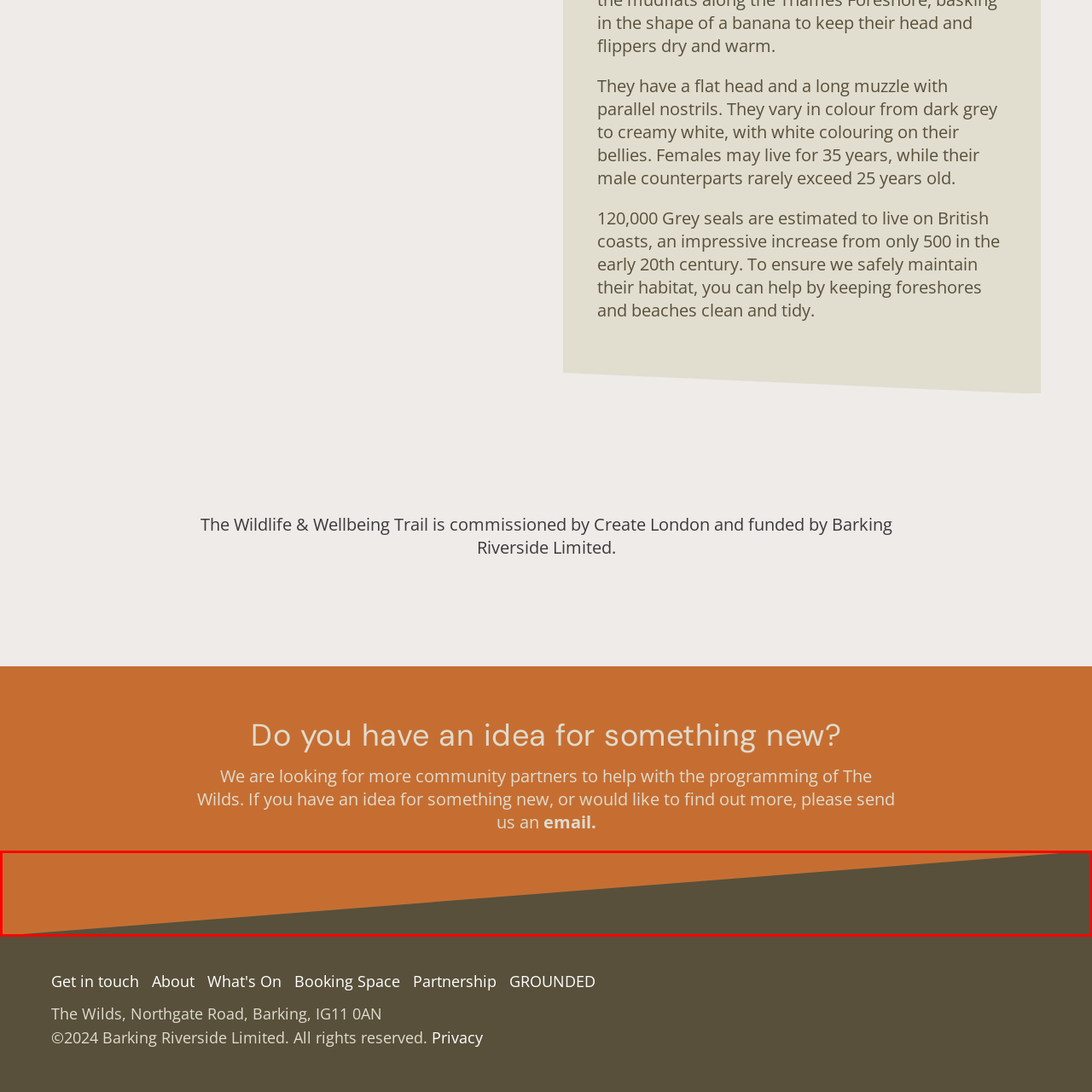Look at the photo within the red outline and describe it thoroughly.

This image features a distinctive geometric design comprising two color blocks. The top portion displays a rich orange hue, while the bottom half features a deep brown shade. The contrasting colors create a striking visual effect, which may symbolize warmth and earthiness. This design could be part of a larger artistic or branding context, possibly related to nature themes, highlighting the vibrancy and diversity found within natural environments.